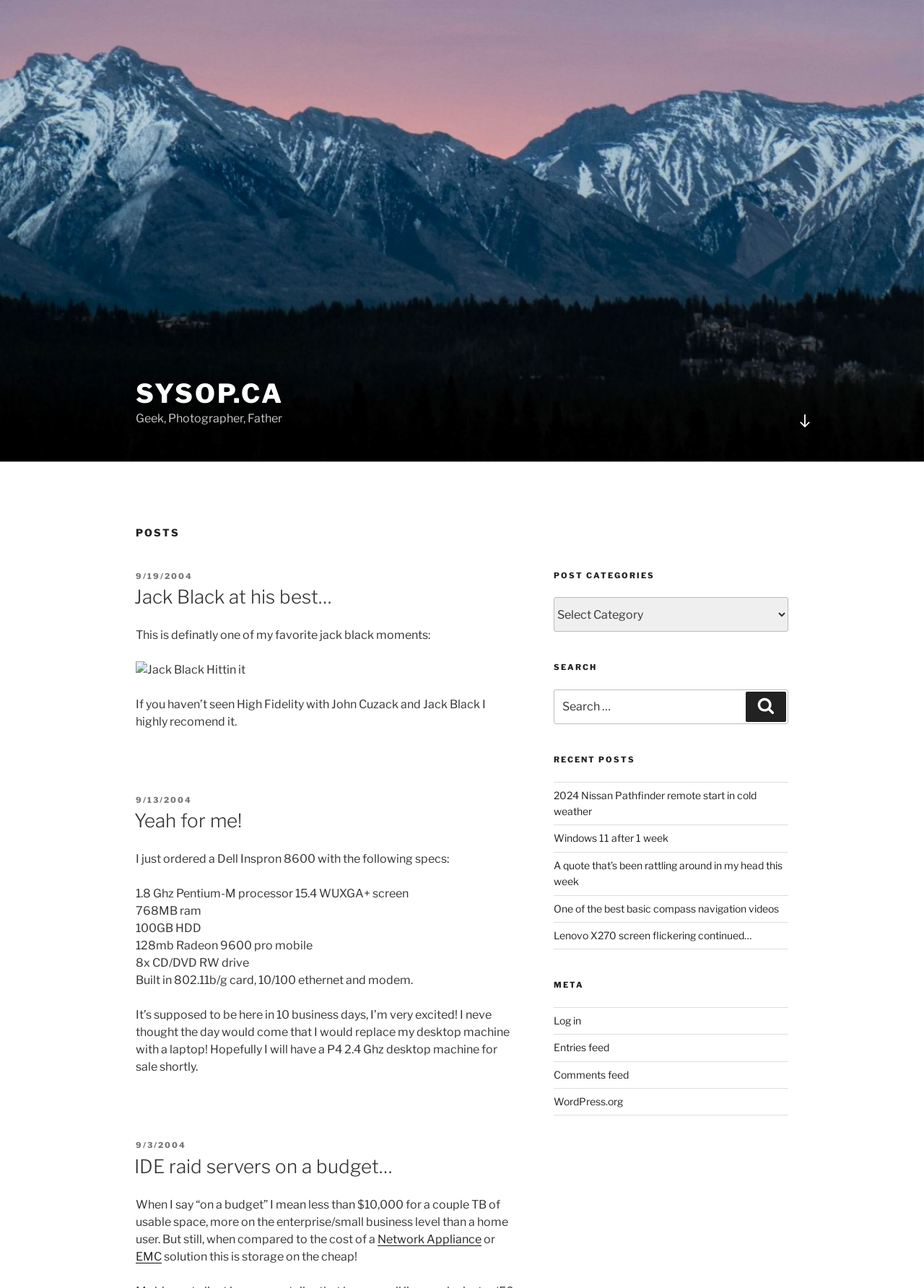Identify the bounding box coordinates for the UI element described as follows: Yeah for me!. Use the format (top-left x, top-left y, bottom-right x, bottom-right y) and ensure all values are floating point numbers between 0 and 1.

[0.145, 0.629, 0.262, 0.646]